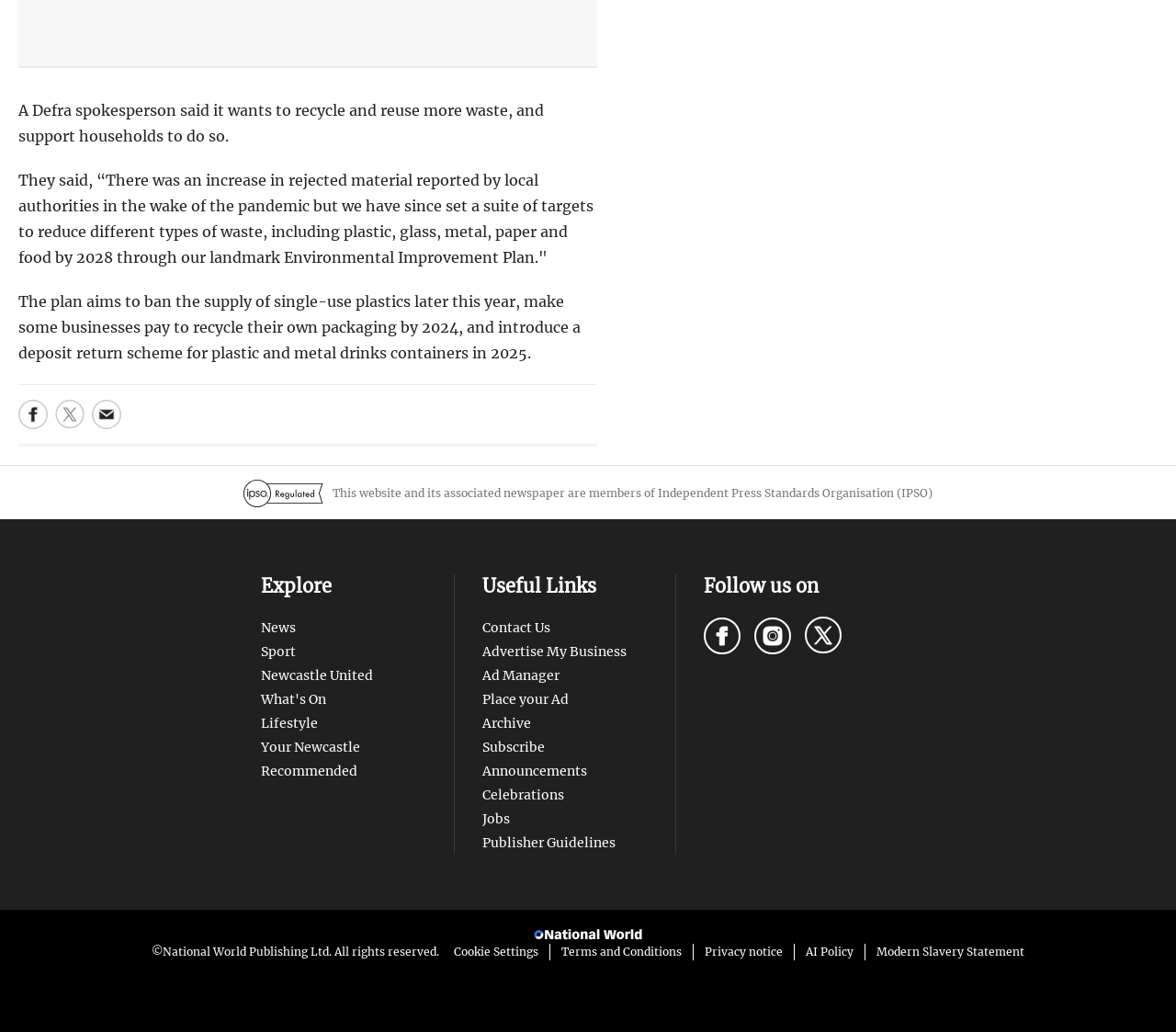Please answer the following query using a single word or phrase: 
What can be done with the article?

Share